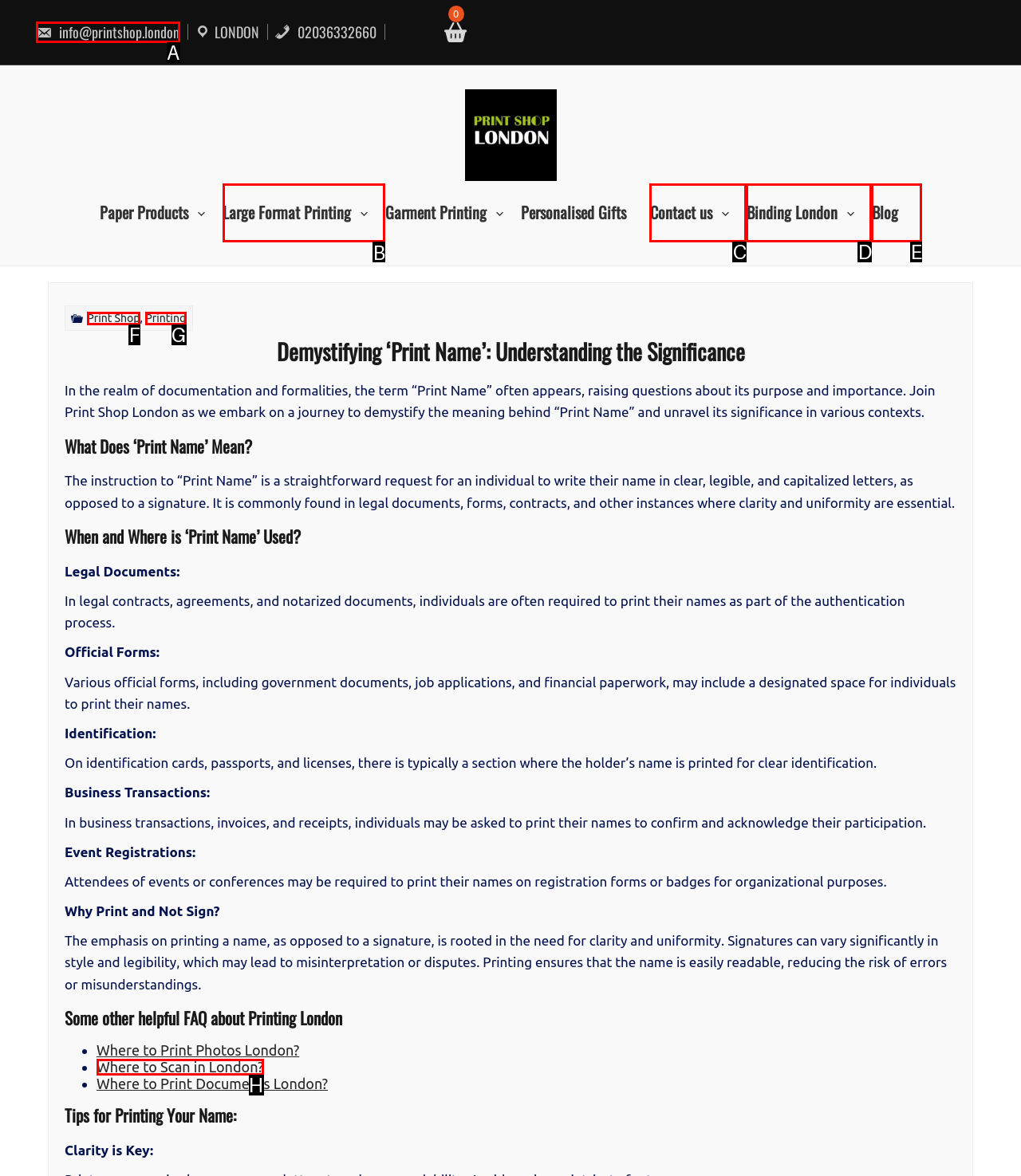Which option should I select to accomplish the task: Learn about Large Format Printing? Respond with the corresponding letter from the given choices.

B